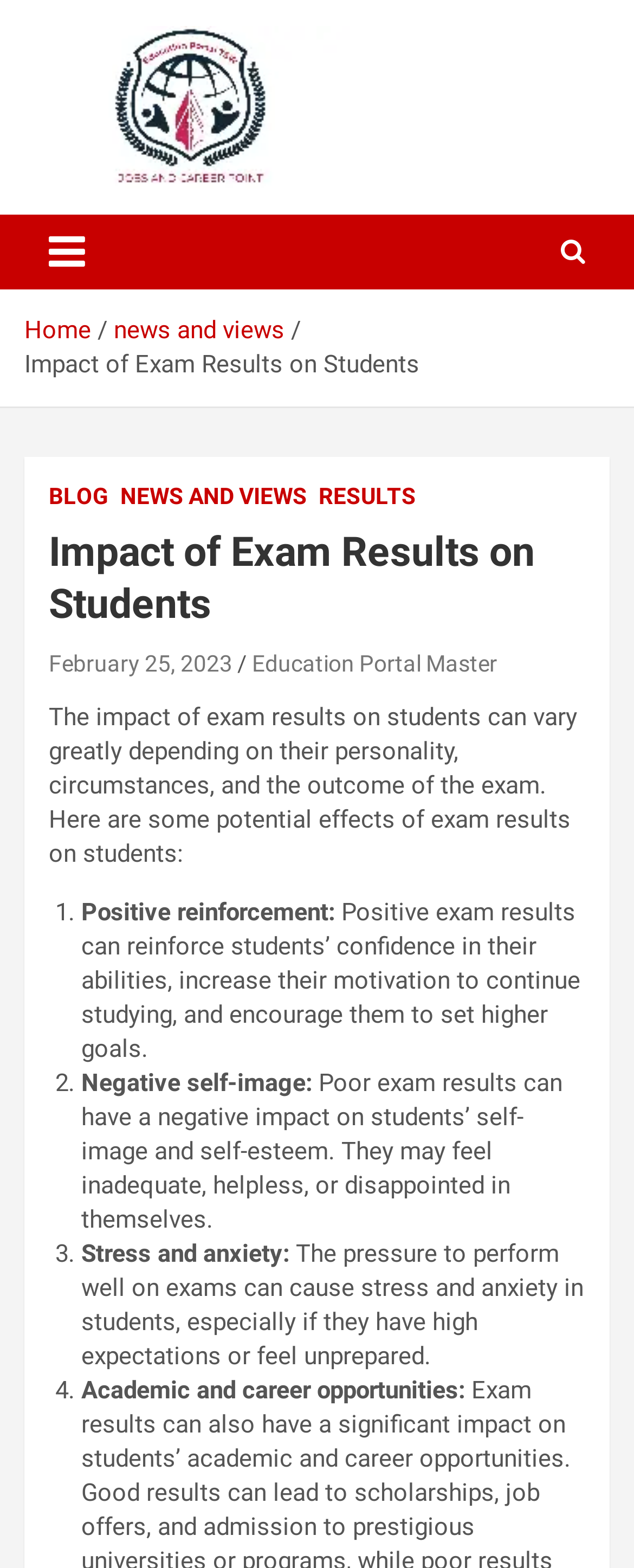Find the bounding box coordinates for the HTML element described in this sentence: "aria-label="Toggle navigation"". Provide the coordinates as four float numbers between 0 and 1, in the format [left, top, right, bottom].

[0.038, 0.137, 0.172, 0.185]